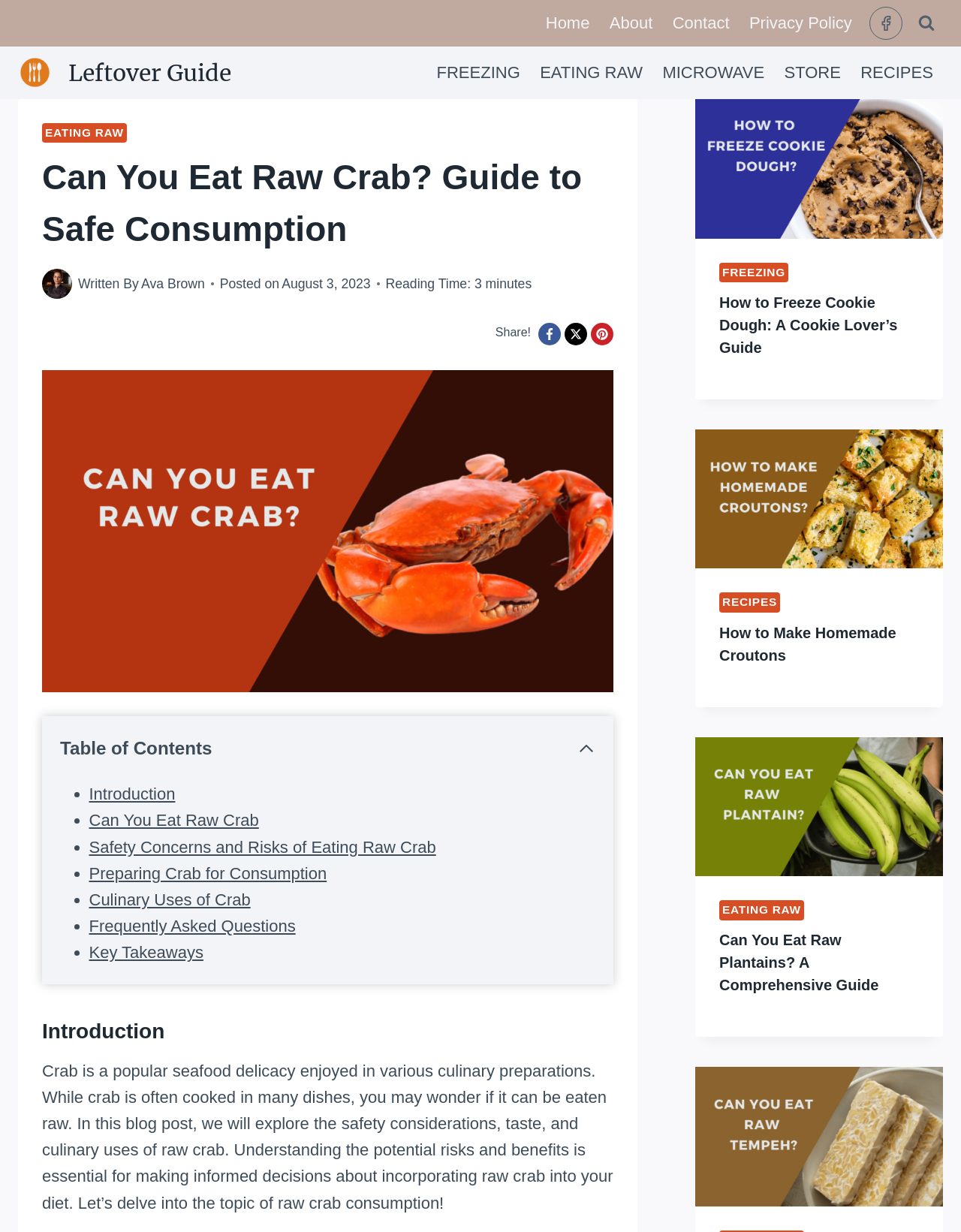How many sections are there in the table of contents?
Using the information from the image, answer the question thoroughly.

The table of contents is located at the top right section of the webpage, and it contains 7 sections: 'Introduction', 'Can You Eat Raw Crab', 'Safety Concerns and Risks of Eating Raw Crab', 'Preparing Crab for Consumption', 'Culinary Uses of Crab', 'Frequently Asked Questions', and 'Key Takeaways'.